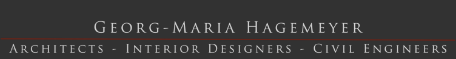Give a one-word or short-phrase answer to the following question: 
What aspects of design does Georg-Maria Hagemeyer specialize in?

Architecture, interior design, and civil engineering